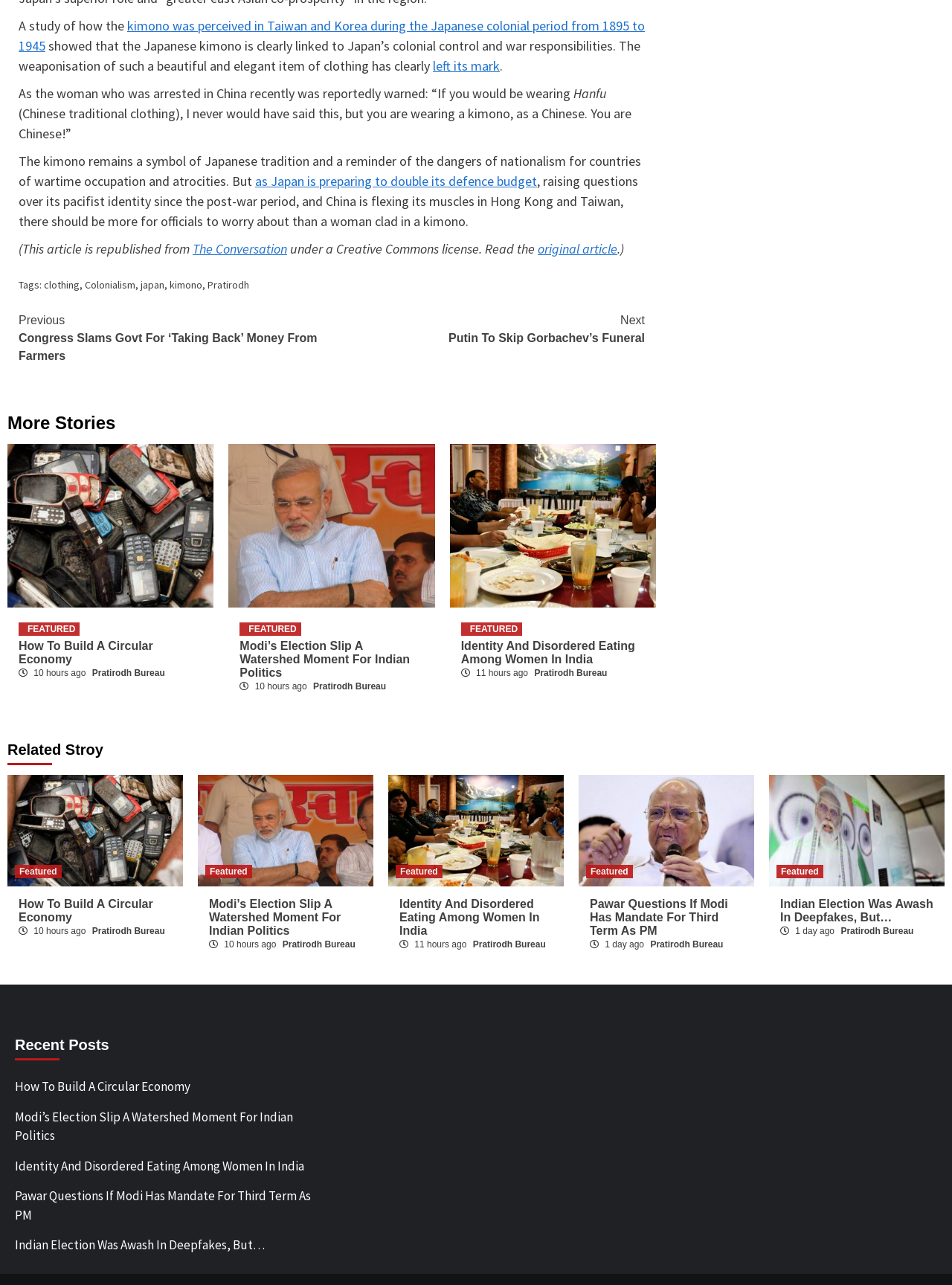What is the relation between kimono and Hanfu?
Look at the image and provide a detailed response to the question.

The article contrasts kimono with Hanfu, which is Chinese traditional clothing, and mentions that a woman was arrested in China for wearing a kimono, highlighting the cultural and national differences.